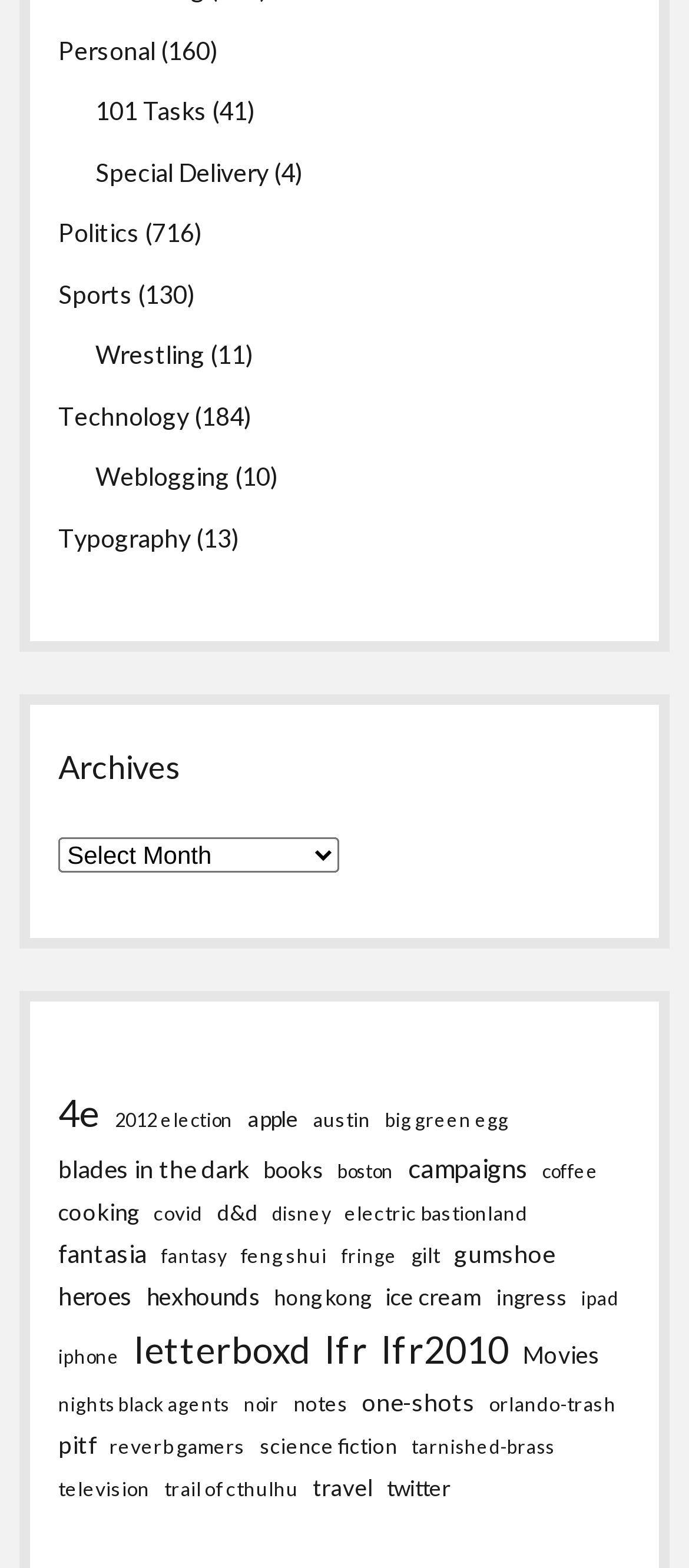How many categories are listed under Archives?
From the image, respond using a single word or phrase.

35